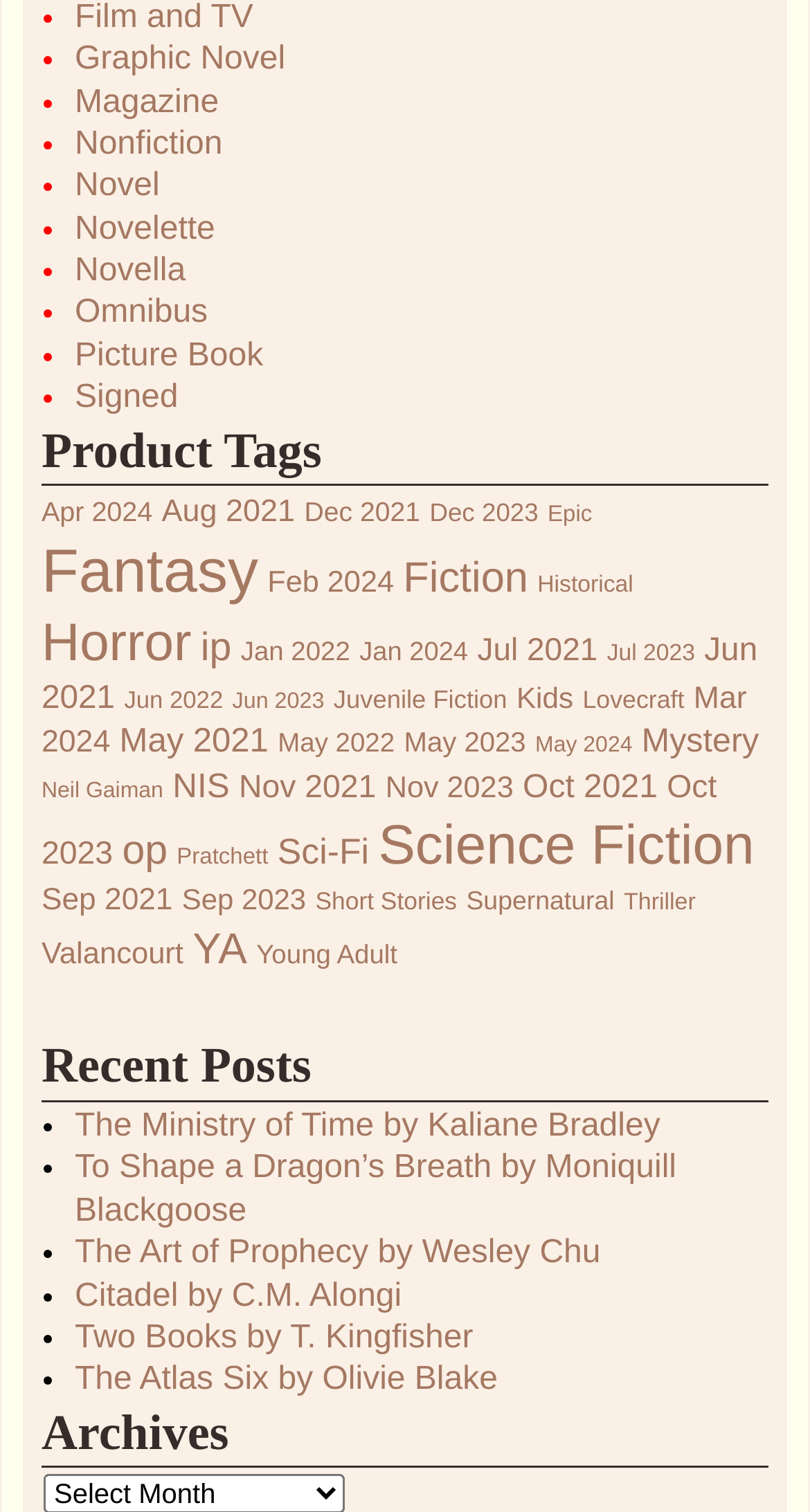Give a short answer using one word or phrase for the question:
What is the title of the latest article?

The Atlas Six by Olivie Blake